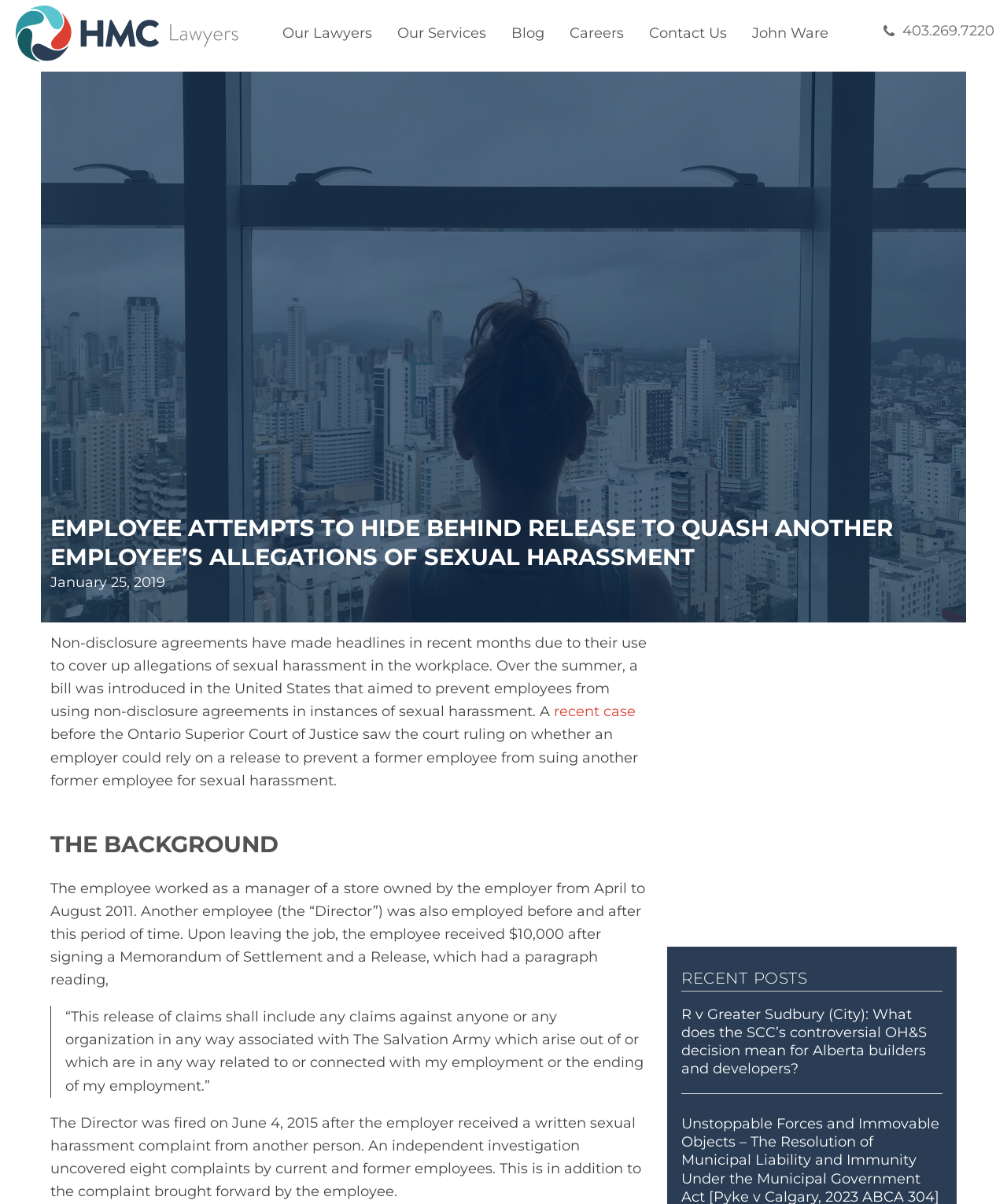Deliver a detailed narrative of the webpage's visual and textual elements.

The webpage appears to be a blog post or article from a law firm, HMC Lawyers. At the top, there is a header section with links to various pages, including "Our Lawyers", "Our Services", "Blog", "Careers", and "Contact Us". Below this, there is a prominent image with the law firm's logo.

The main content of the page is divided into sections. The first section has a heading "EMPLOYEE ATTEMPTS TO HIDE BEHIND RELEASE TO QUASH ANOTHER EMPLOYEE’S ALLEGATIONS OF SEXUAL HARASSMENT" and a feature image. Below this, there is a date "January 25, 2019" and a brief introduction to the topic of non-disclosure agreements and their use in covering up allegations of sexual harassment.

The next section has a heading "THE BACKGROUND" and provides more details about a specific case involving an employee who signed a release agreement after leaving their job. The text describes the employee's role, the circumstances of their departure, and the contents of the release agreement.

There is a blockquote section that highlights a specific paragraph from the release agreement. Following this, the text continues to describe the events that unfolded, including the firing of a director and an independent investigation that uncovered multiple complaints of sexual harassment.

Finally, there is a section with a heading "Recent Posts" that lists a link to another article or blog post.